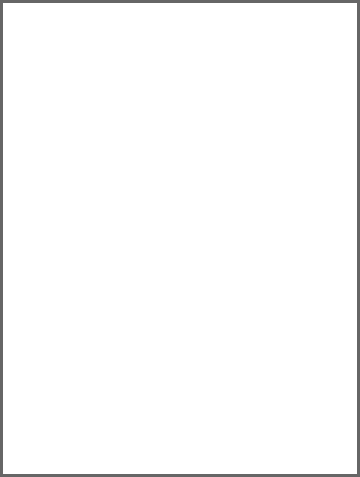Refer to the screenshot and give an in-depth answer to this question: What is the focus of this segment?

According to the caption, this segment emphasizes the importance of individuals behind the scenes, highlighting their roles in shaping the brand's identity and vision.